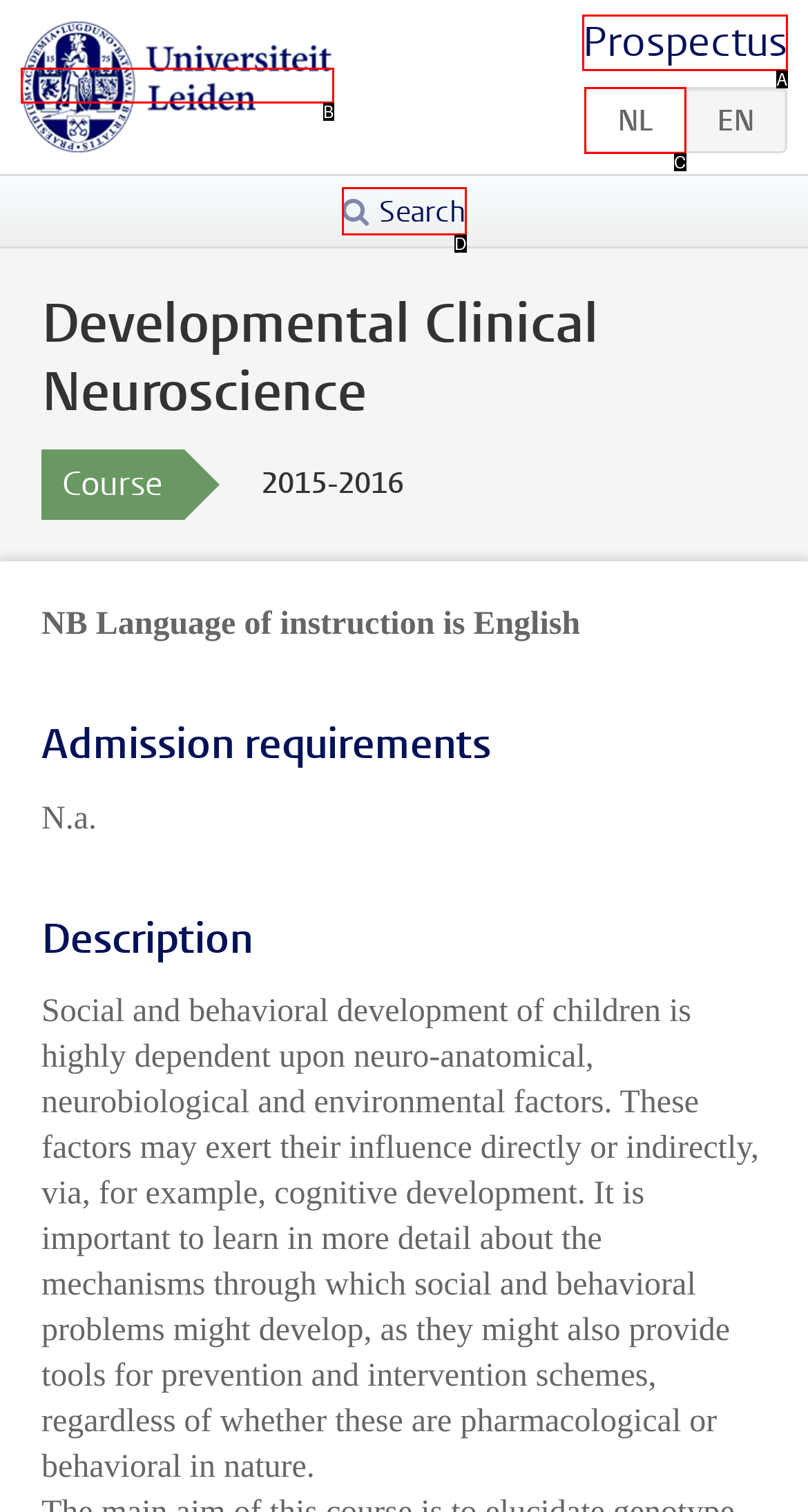Given the description: alt="Universiteit Leiden", choose the HTML element that matches it. Indicate your answer with the letter of the option.

B